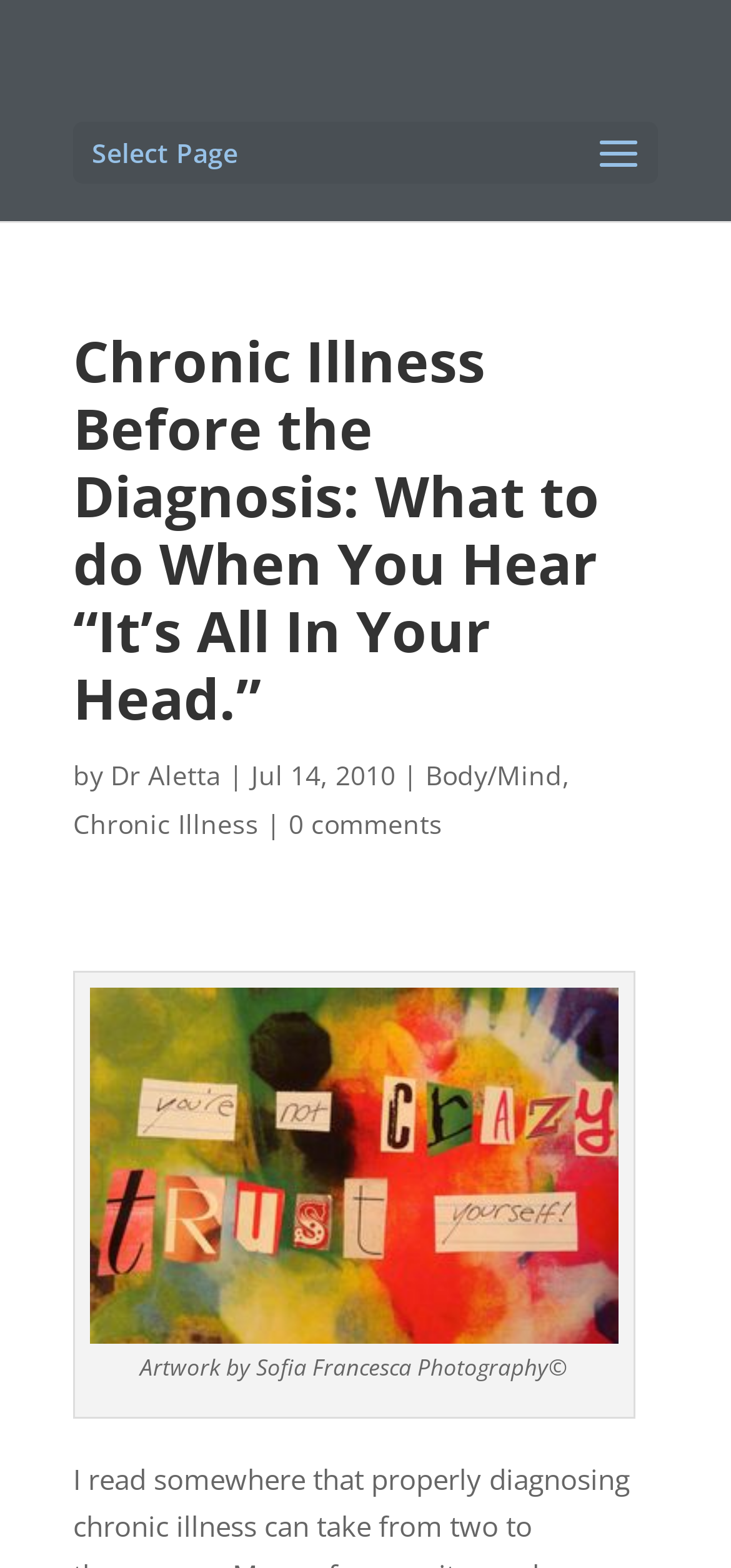Refer to the image and answer the question with as much detail as possible: What is the category of the article?

The categories of the article can be found by looking at the links below the author's name, which are 'Body/Mind' and 'Chronic Illness'.